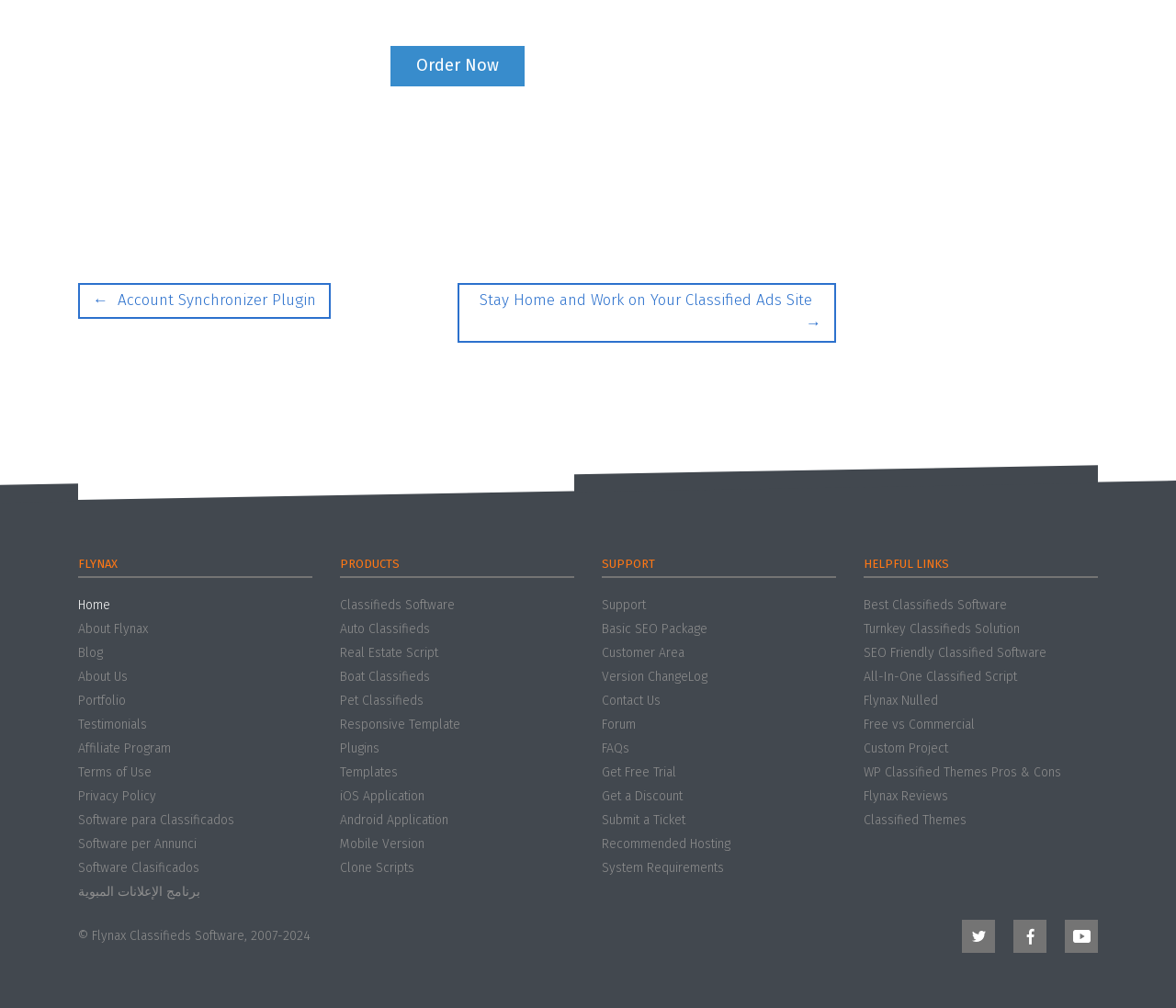Please determine the bounding box coordinates for the UI element described here. Use the format (top-left x, top-left y, bottom-right x, bottom-right y) with values bounded between 0 and 1: title="View Flynax video manuals"

[0.905, 0.913, 0.934, 0.946]